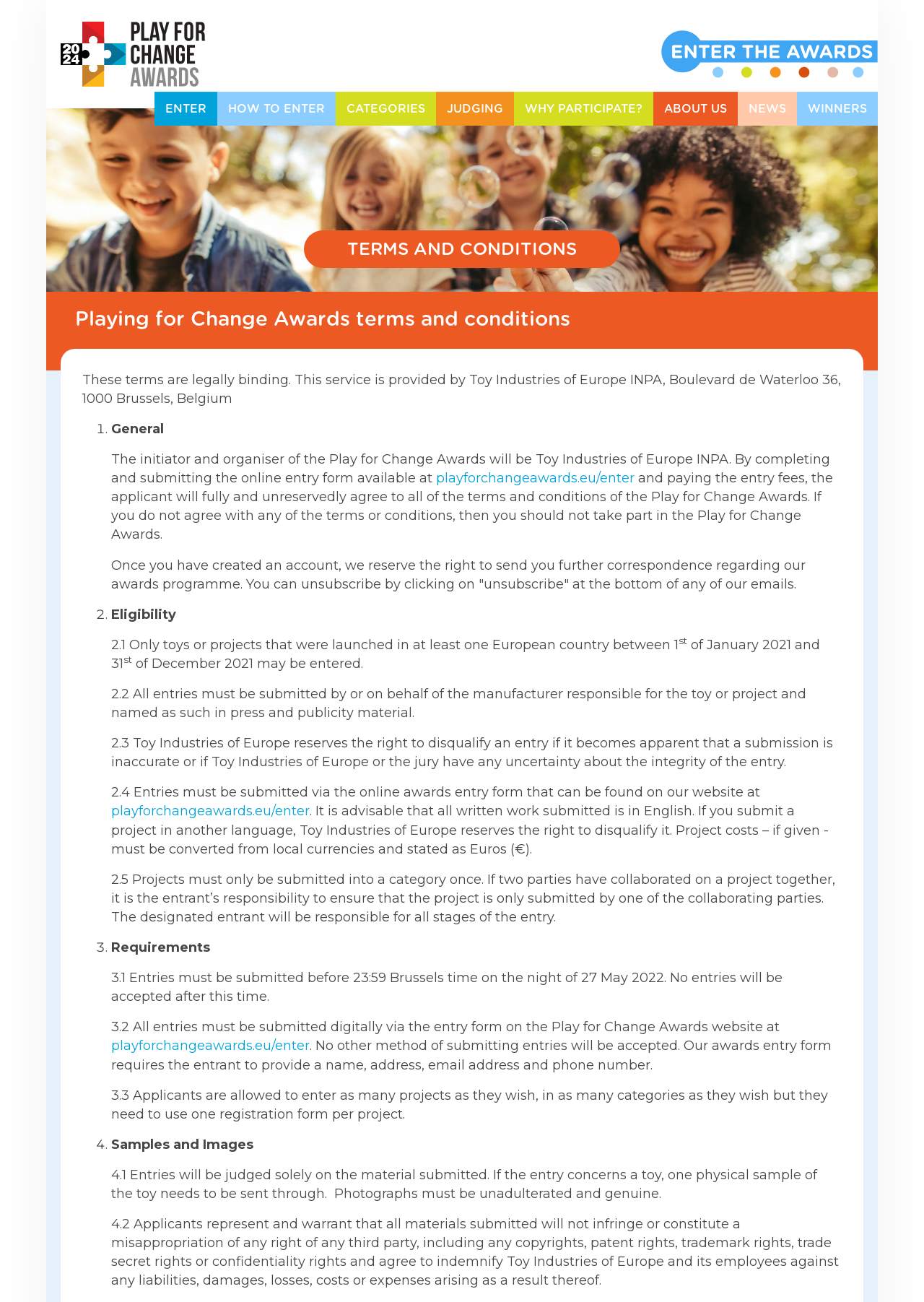Generate a comprehensive description of the contents of the webpage.

The webpage is titled "Terms and Conditions | Play For Change Awards" and has a logo of "Play for Change 2024" at the top left corner. Below the logo, there is a link to "Enter the awards" at the top right corner. A navigation menu is located at the top center, with links to "ENTER", "HOW TO ENTER", "CATEGORIES", "JUDGING", "WHY PARTICIPATE?", "ABOUT US", "NEWS", and "WINNERS".

The main content of the webpage is divided into sections, each with a heading and a list of terms and conditions. The first section is titled "TERMS AND CONDITIONS" and has a subheading "Playing for Change Awards terms and conditions". The text below explains that these terms are legally binding and provided by Toy Industries of Europe INPA.

The next section is titled "1. General" and has several paragraphs of text explaining the terms and conditions of the Play for Change Awards. This section includes information about the initiator and organizer of the awards, the online entry form, and the agreement to the terms and conditions.

The following sections are titled "2. Eligibility", "3. Requirements", and "4. Samples and Images", each with their own set of terms and conditions. These sections explain the eligibility criteria for entries, the requirements for submitting entries, and the rules for submitting samples and images.

Throughout the webpage, there are links to the online entry form and the Play for Change Awards website. The text is organized in a clear and structured manner, with headings and subheadings to help navigate the content.